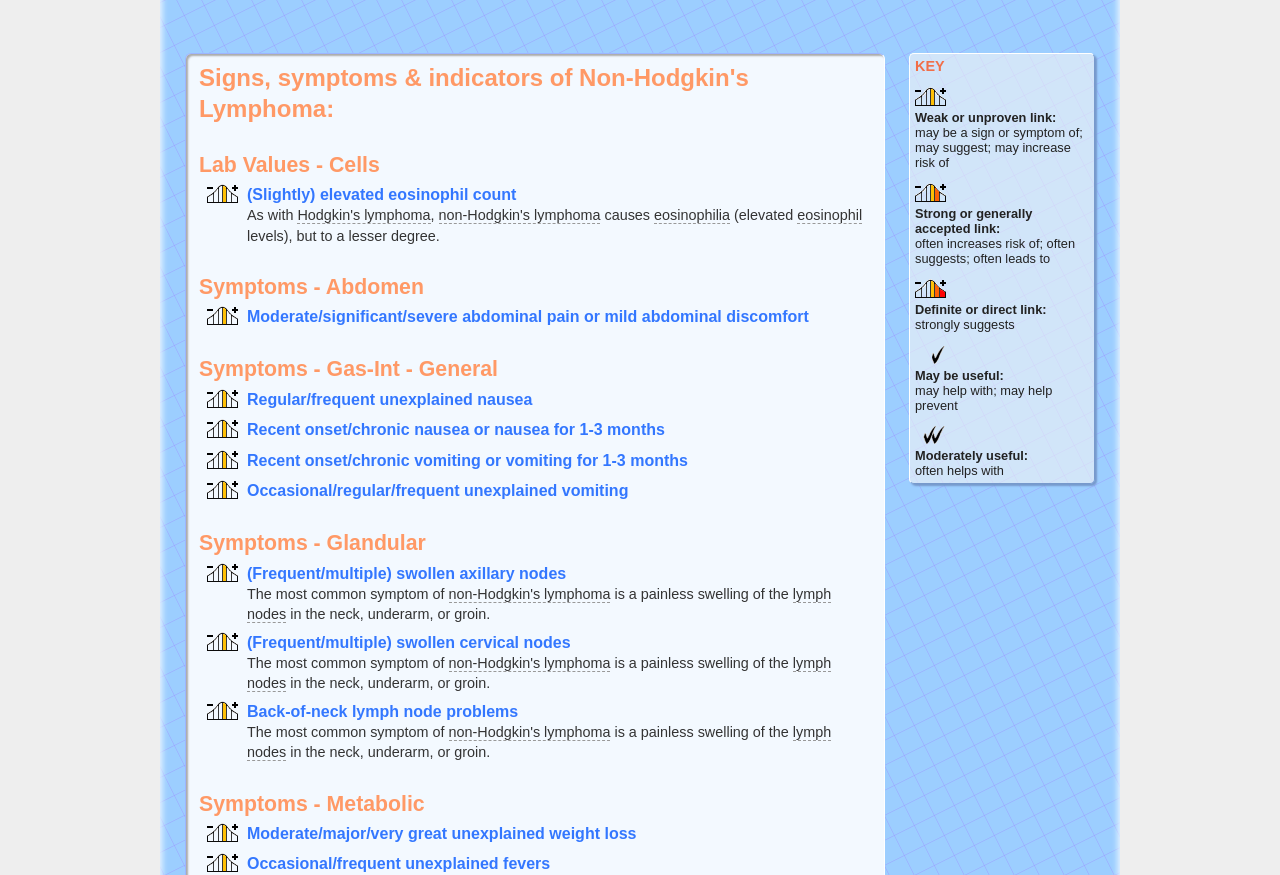Use a single word or phrase to answer the question: What is the relationship between eosinophilia and Non-Hodgkin's Lymphoma?

Eosinophilia is a symptom